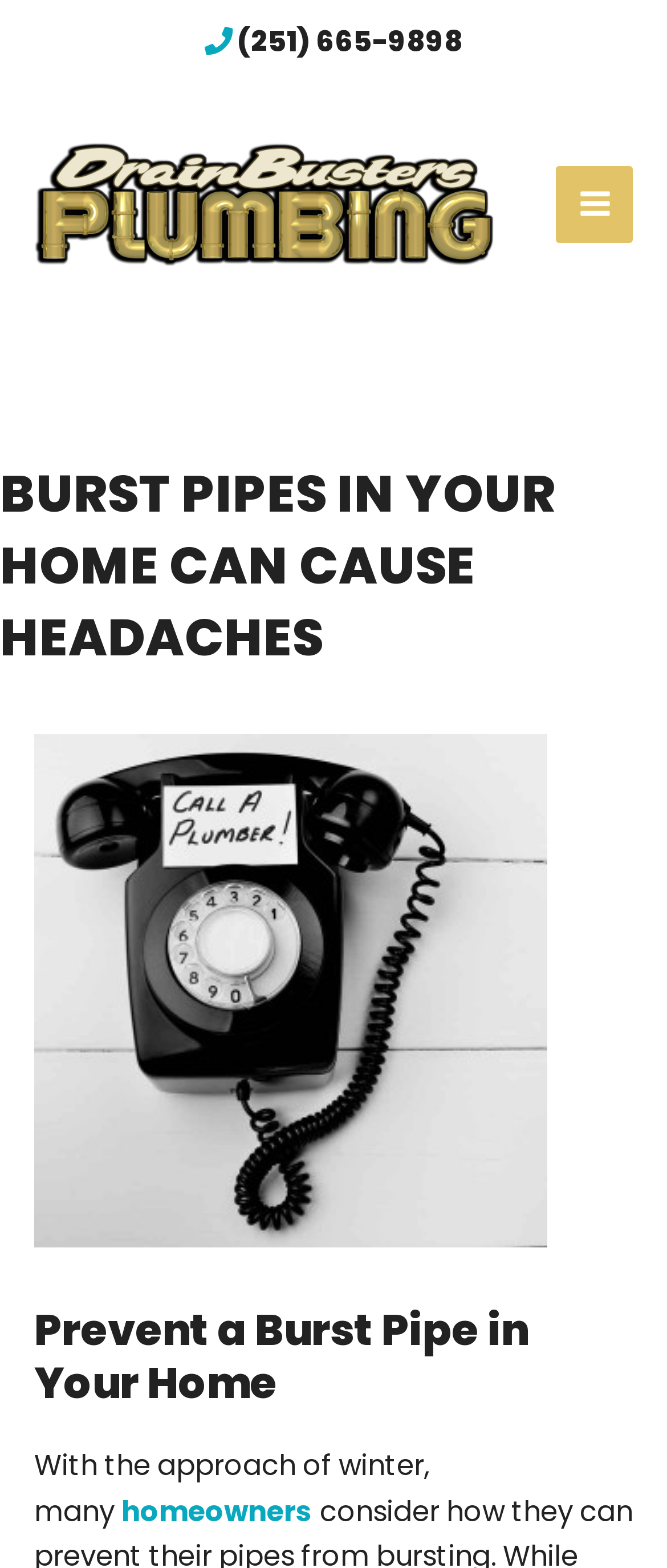Identify and provide the main heading of the webpage.

BURST PIPES IN YOUR HOME CAN CAUSE HEADACHES